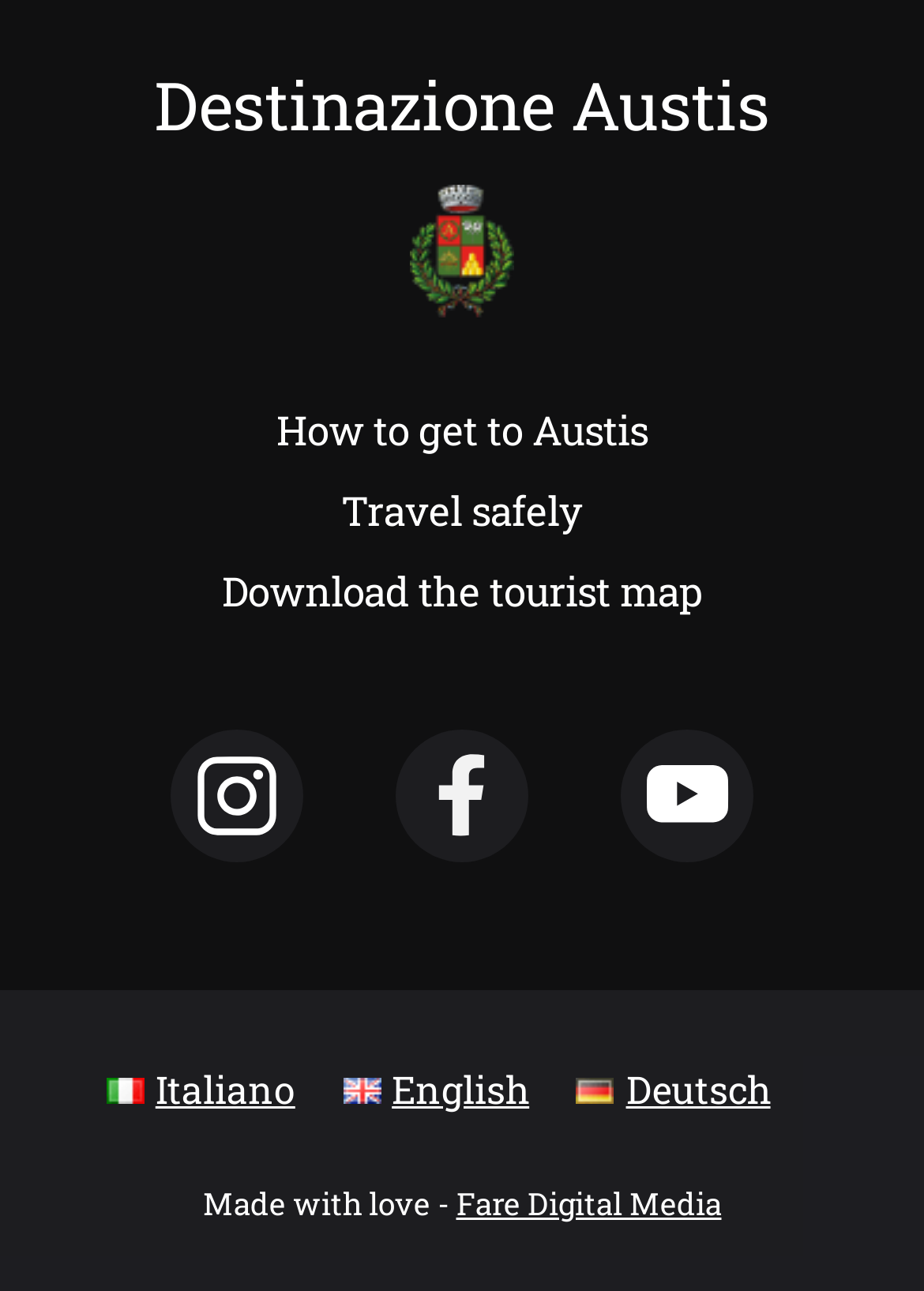Determine the bounding box for the UI element described here: "Download the tourist map".

[0.24, 0.436, 0.76, 0.478]